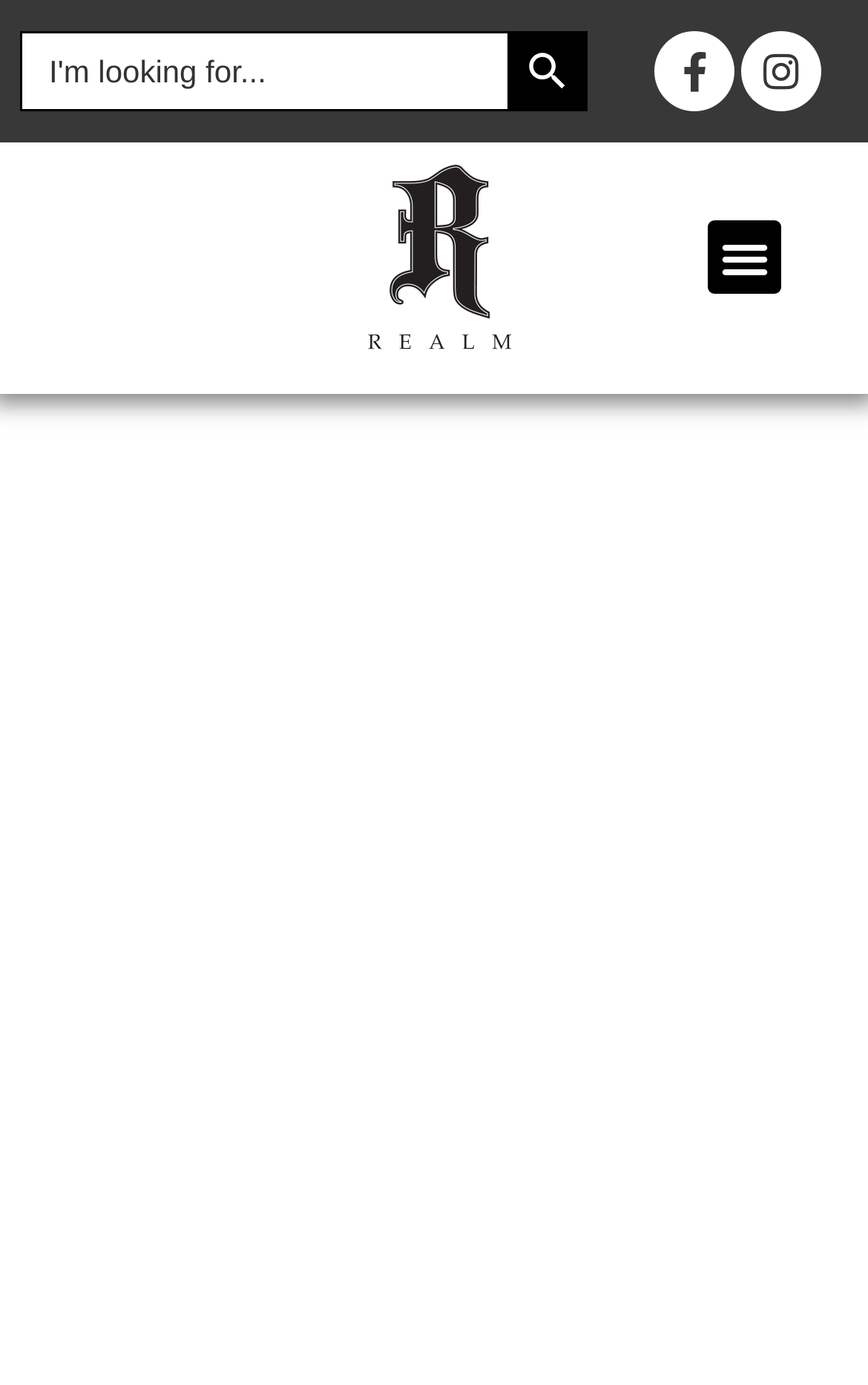Using details from the image, please answer the following question comprehensively:
How many social media links are present?

There are two social media links present on the webpage, one for Facebook and one for Instagram, which are represented by their respective icons.